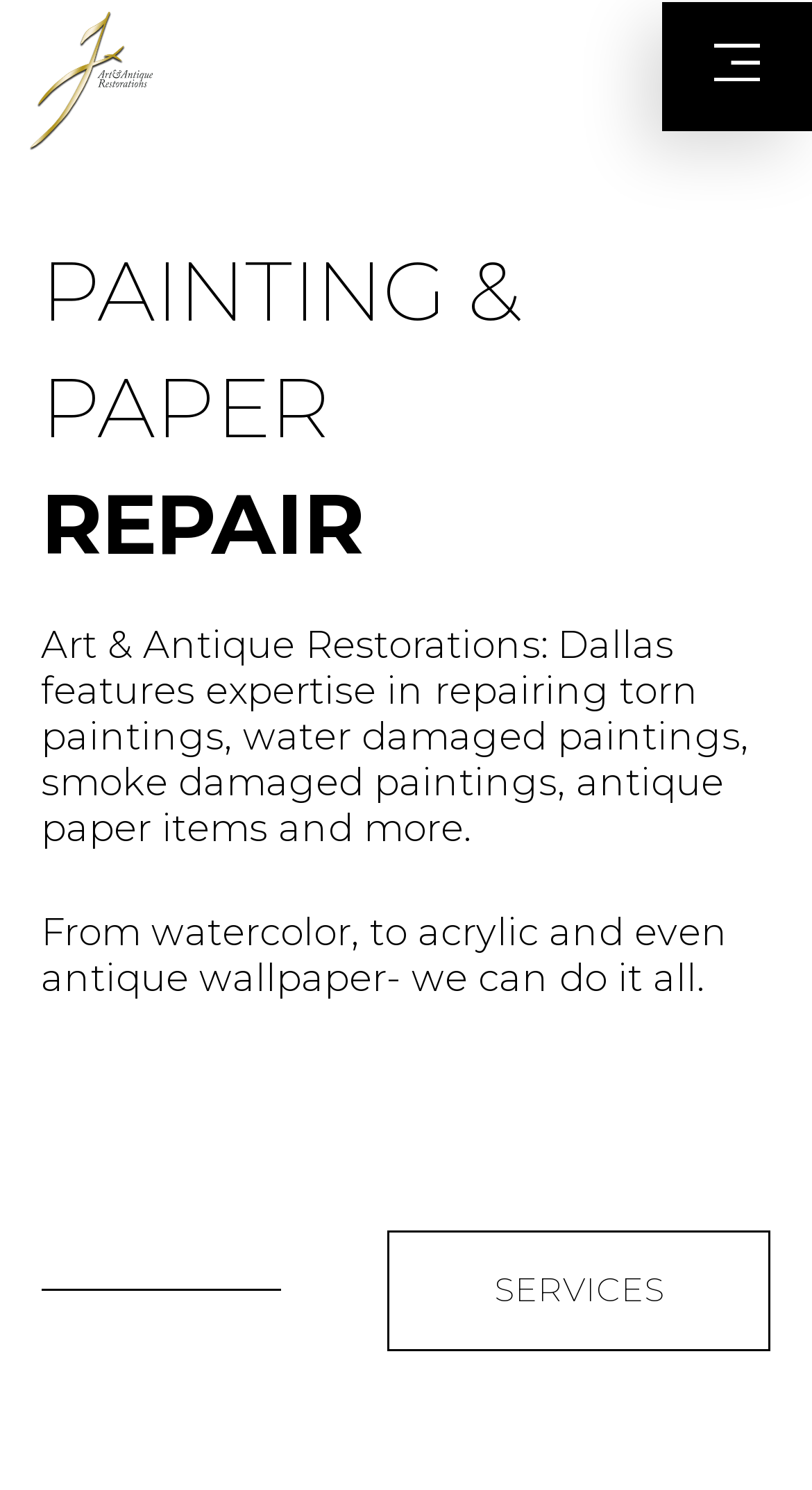Please identify the primary heading on the webpage and return its text.

PAINTING & PAPER
REPAIR